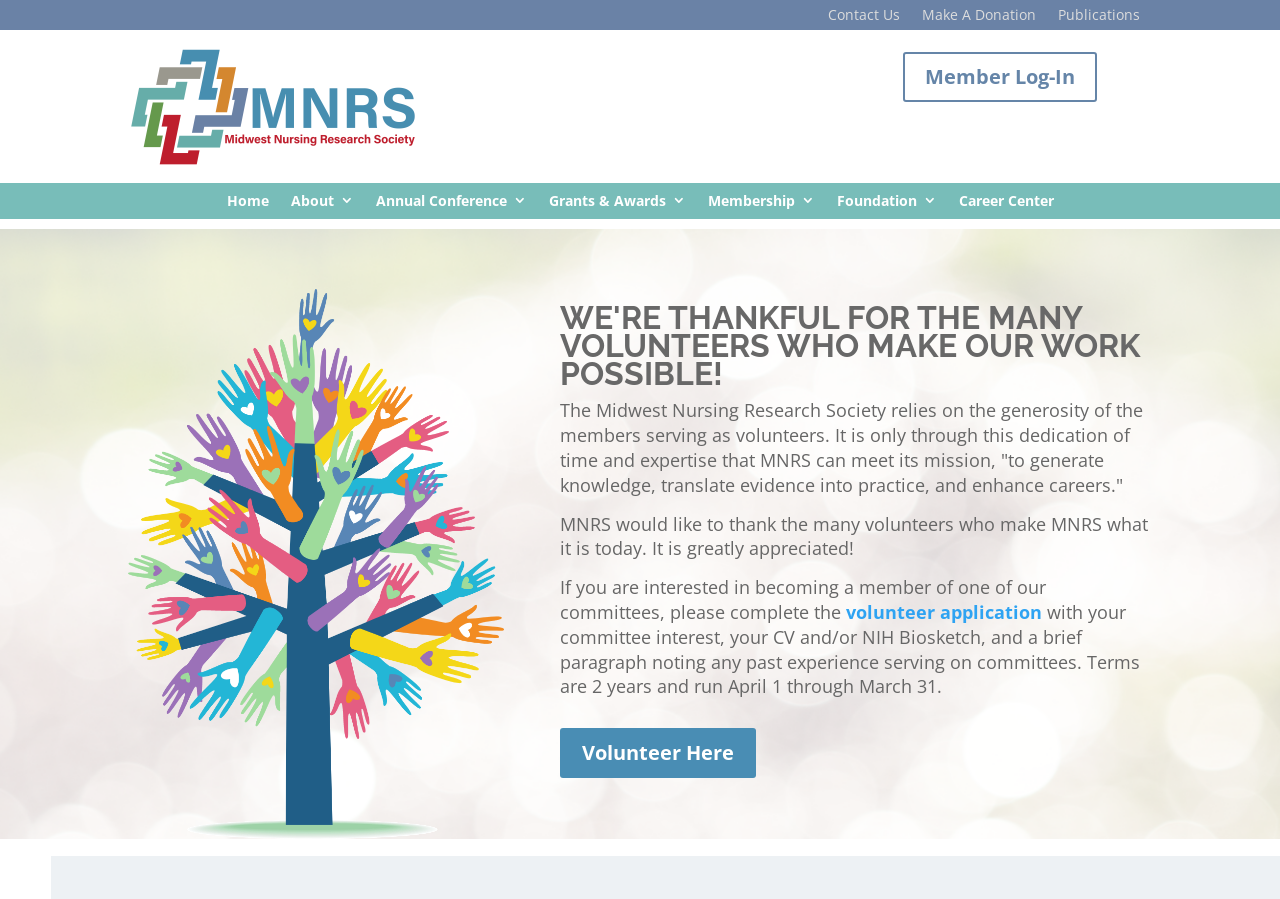Refer to the image and provide an in-depth answer to the question:
What is the link to become a volunteer?

The webpage provides a link labeled 'Volunteer Here' which allows users to become a volunteer and serve on one of the committees.